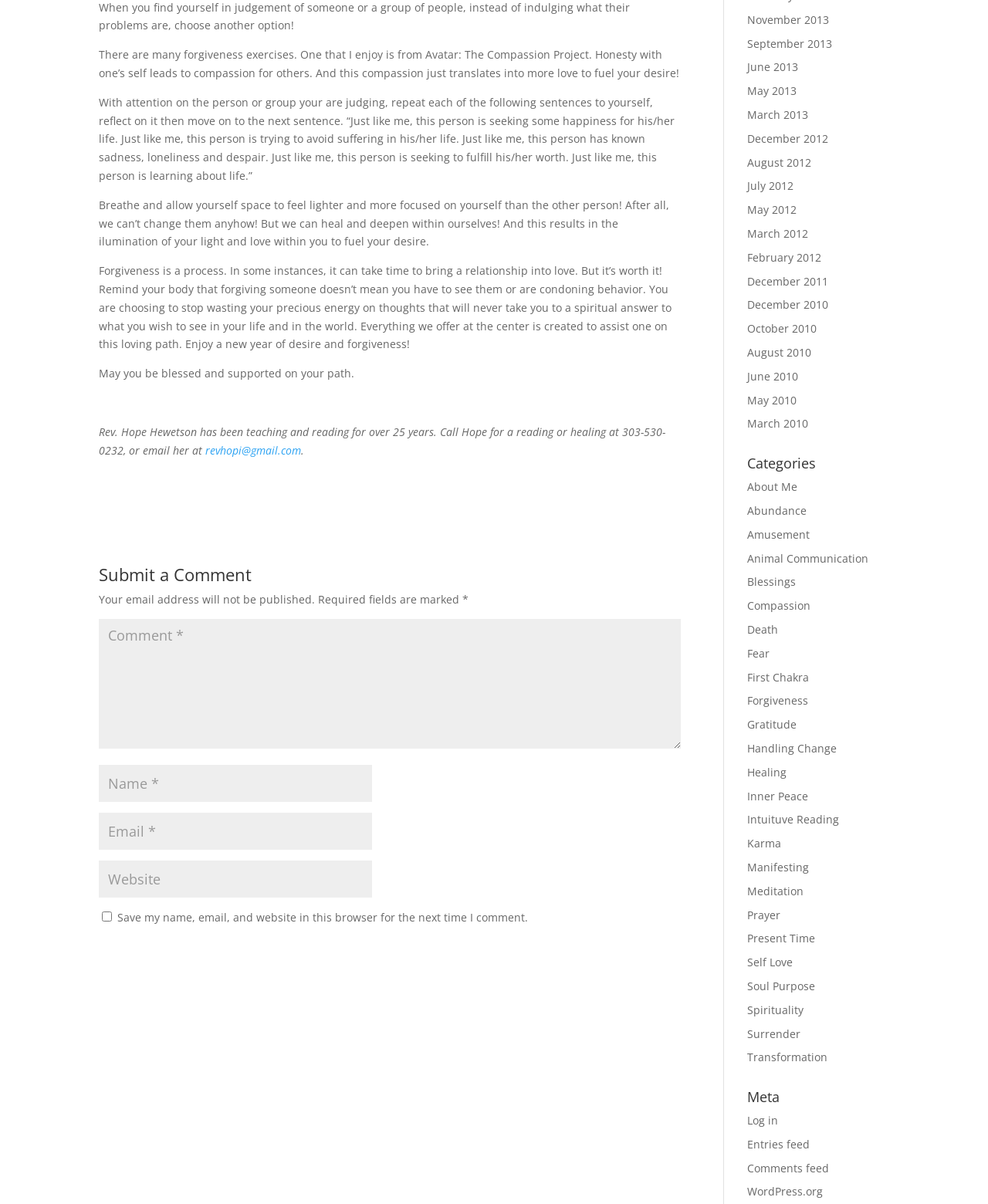Give a concise answer of one word or phrase to the question: 
What is the author's profession?

Reader and healer